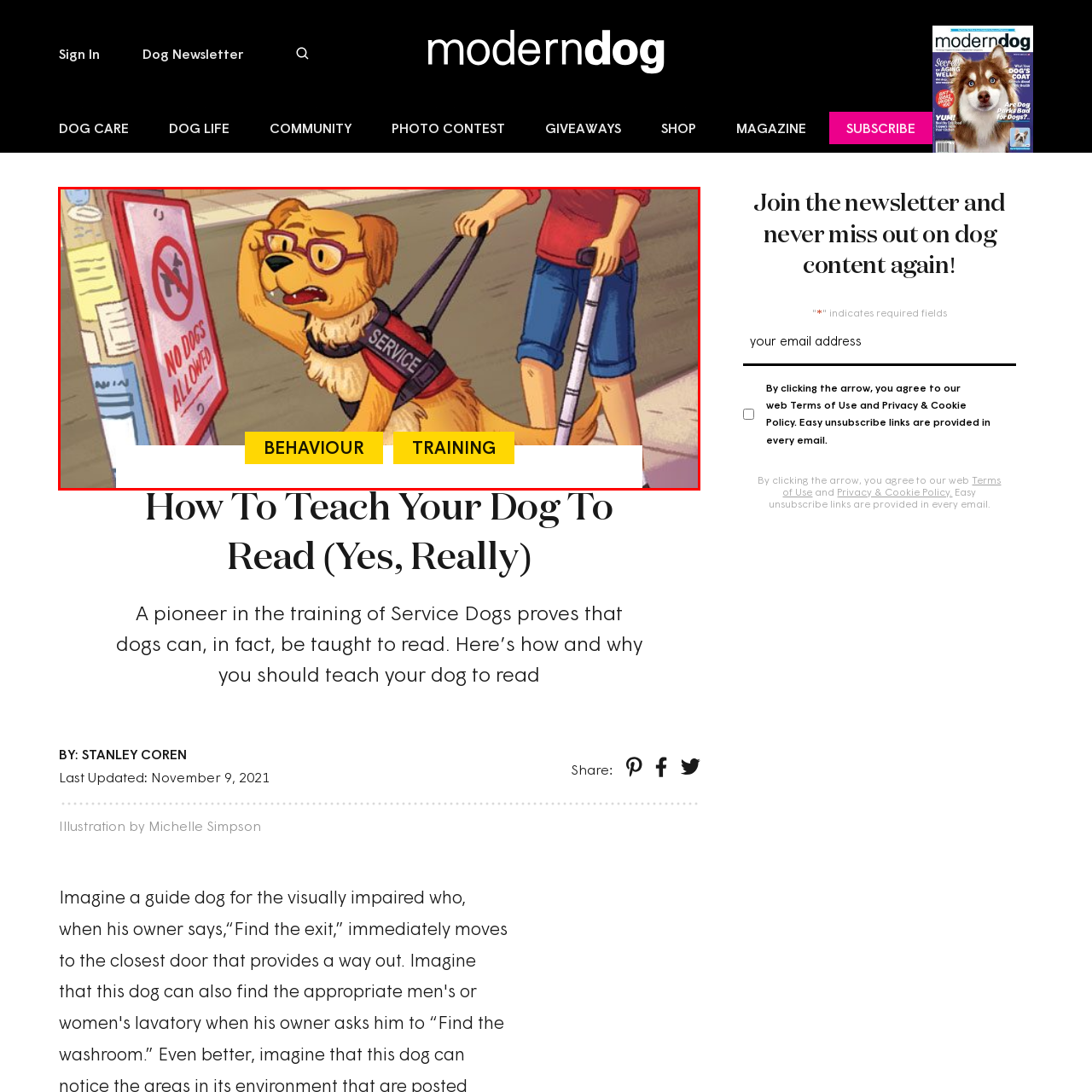Describe in detail the visual elements within the red-lined box.

The image depicts a humorous illustration of a golden retriever wearing glasses and a service dog vest, looking bewildered as it encounters a "No Dogs Allowed" sign on a city sidewalk. The dog appears anxious, perhaps confused by the conflicting messages about its presence. Accompanied by a person holding a cane, the scene highlights the importance of service animals and their role in assisting individuals. In the foreground, bold yellow labels read "BEHAVIOUR" and "TRAINING," emphasizing themes related to dog training and behavior management, which are crucial for understanding and promoting the rights of service dogs in public spaces.